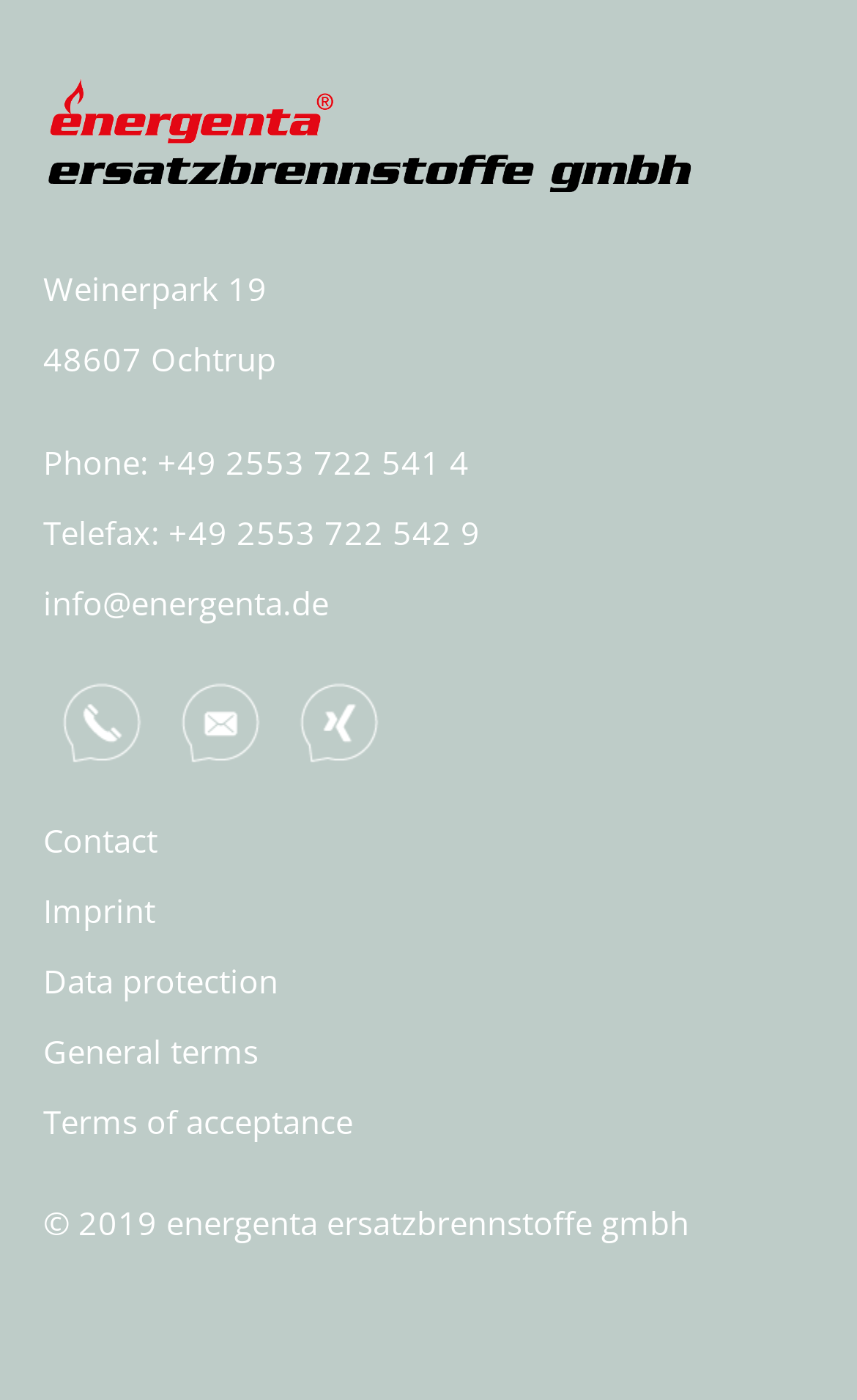What is the phone number?
Using the image, provide a concise answer in one word or a short phrase.

+49 2553 722 541 4